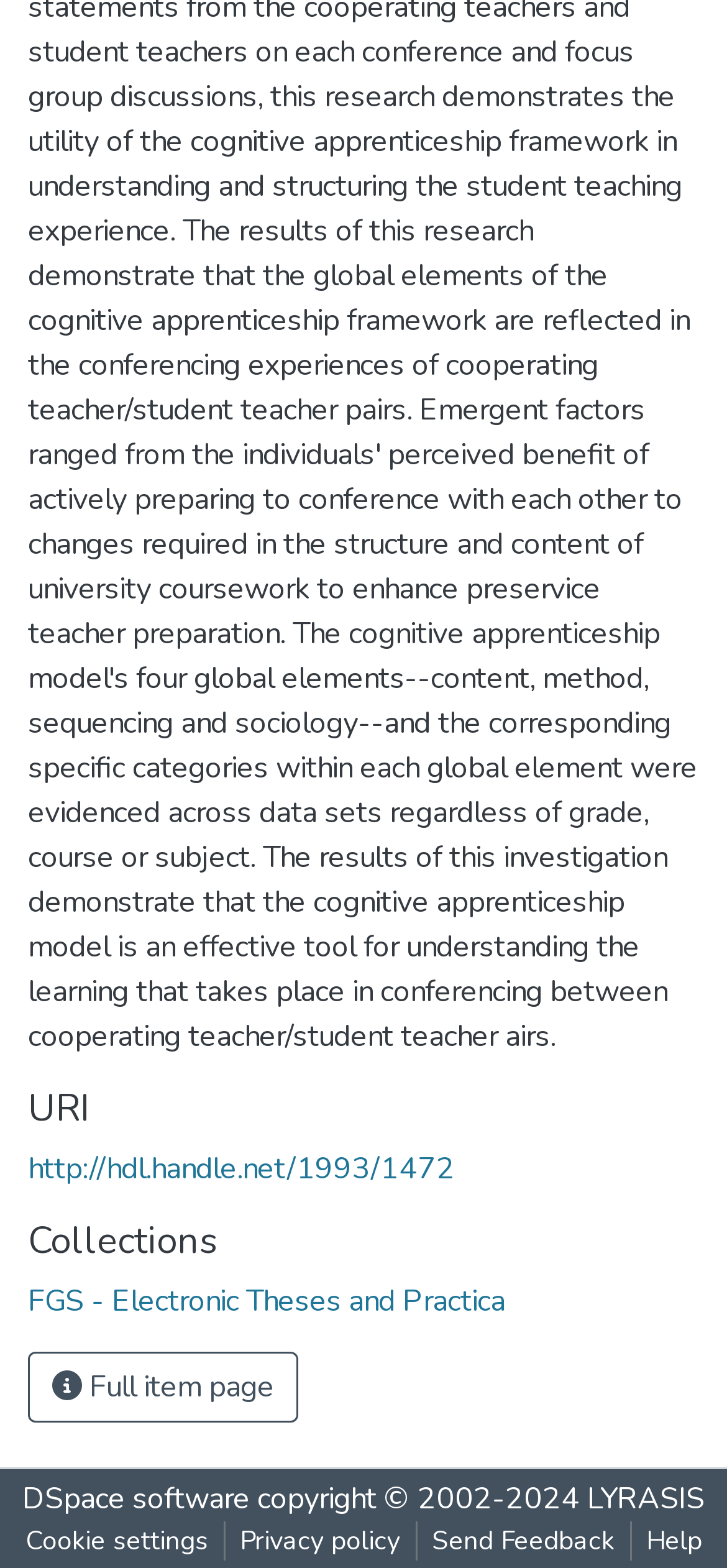Identify the bounding box coordinates of the element that should be clicked to fulfill this task: "Expand the primary menu". The coordinates should be provided as four float numbers between 0 and 1, i.e., [left, top, right, bottom].

None